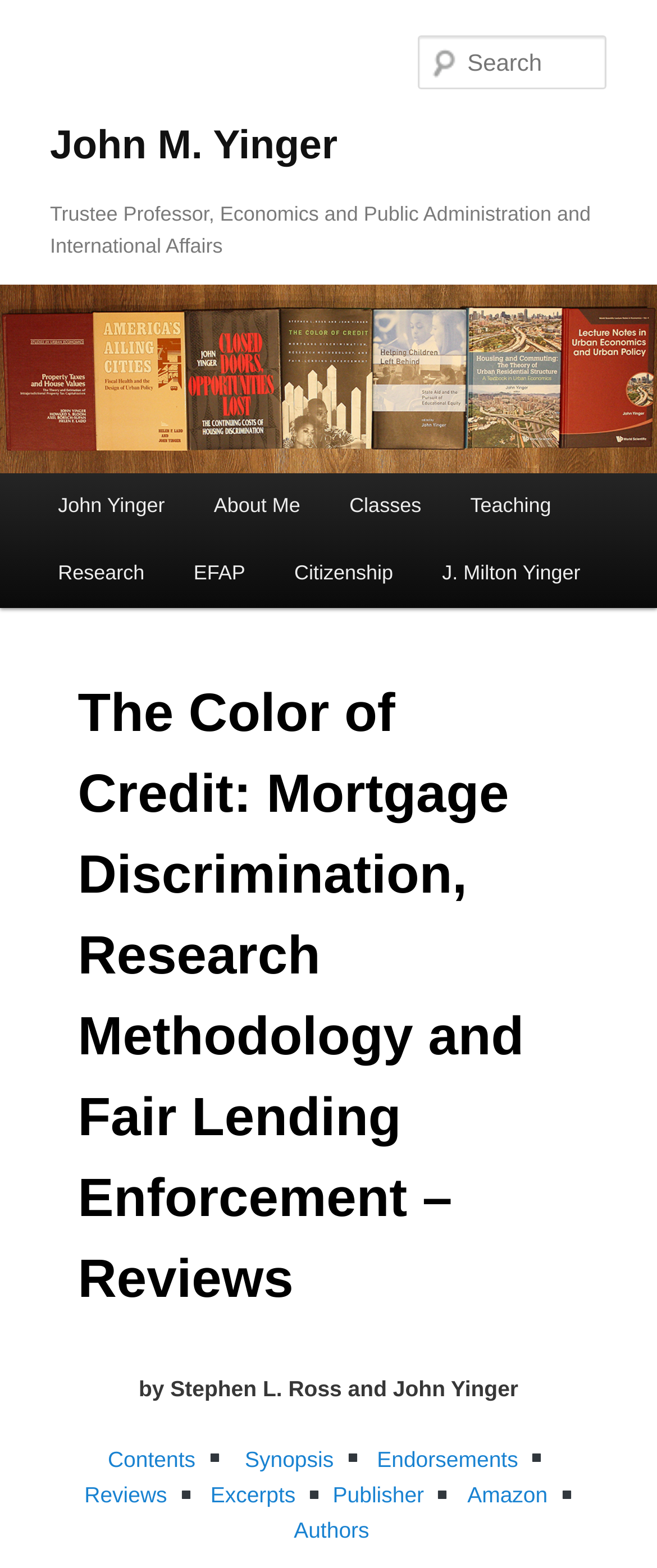Please provide the main heading of the webpage content.

John M. Yinger